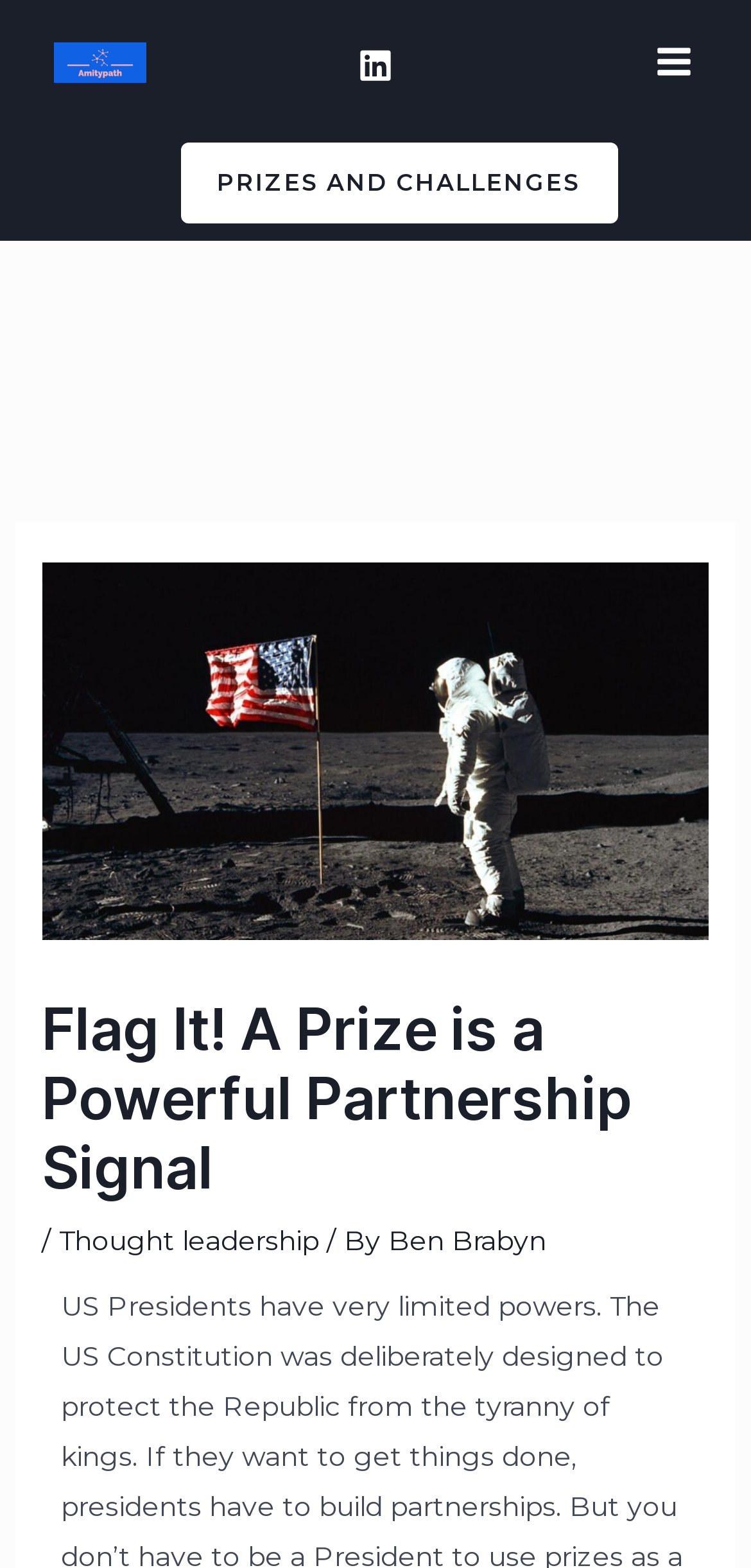Please find and generate the text of the main heading on the webpage.

Flag It! A Prize is a Powerful Partnership Signal